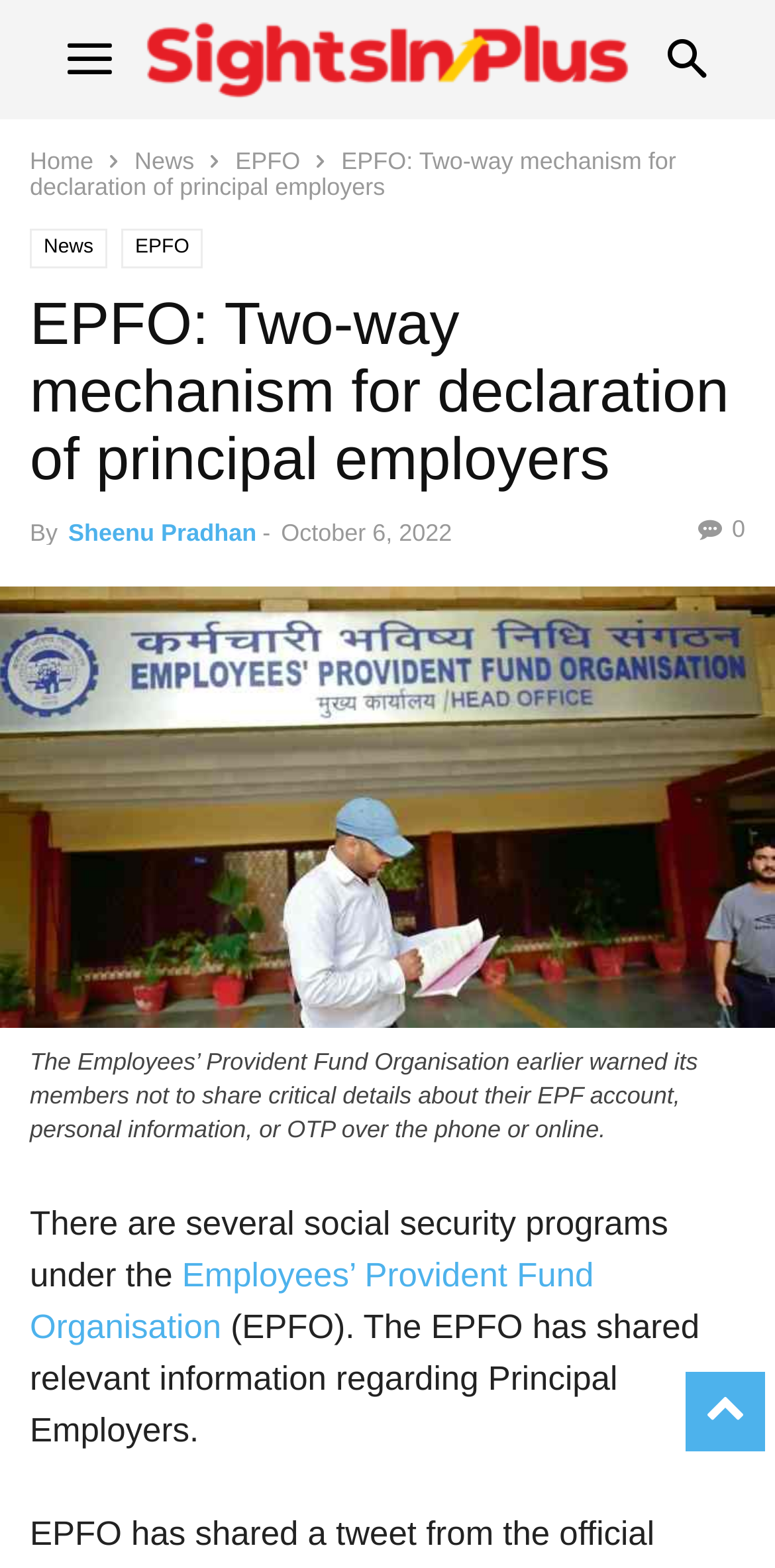Determine the bounding box for the UI element described here: "Real Estate".

None